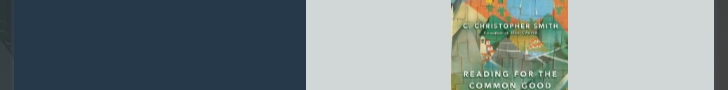Provide a comprehensive description of the image.

The image features the book cover of "Reading for the Common Good" by C. Christopher Smith. The design is vibrant and colorful, showcasing various intricate patterns and elements that suggest a theme of community and engagement through reading. The title is prominently displayed at the bottom in bold lettering, emphasizing its focus on promoting collective benefit through literature. This book is likely positioned within a context of literary discussions or reviews, reflecting its significance in fostering thoughtful reading practices and community values.